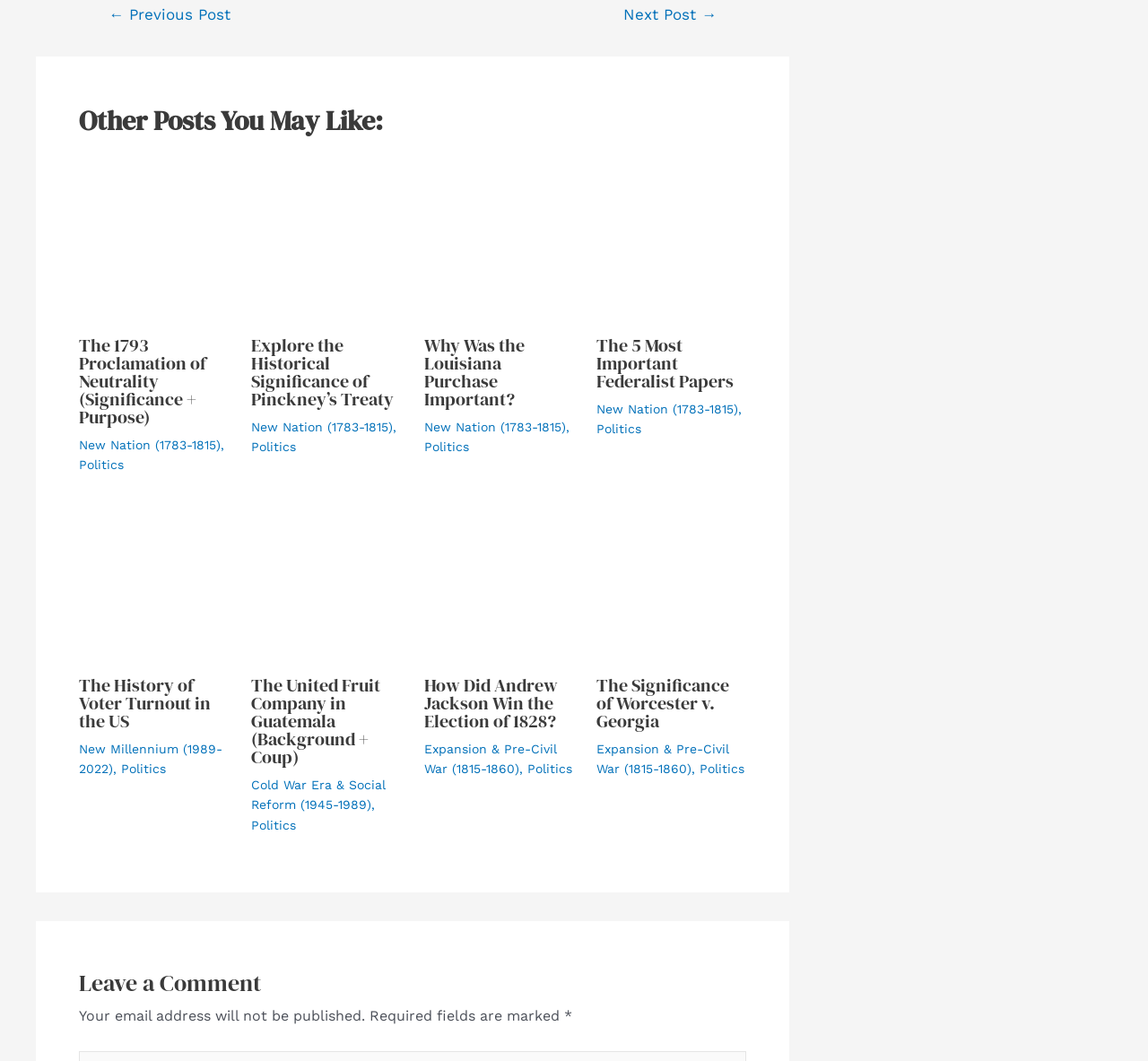Please answer the following query using a single word or phrase: 
How many social media links are there?

4